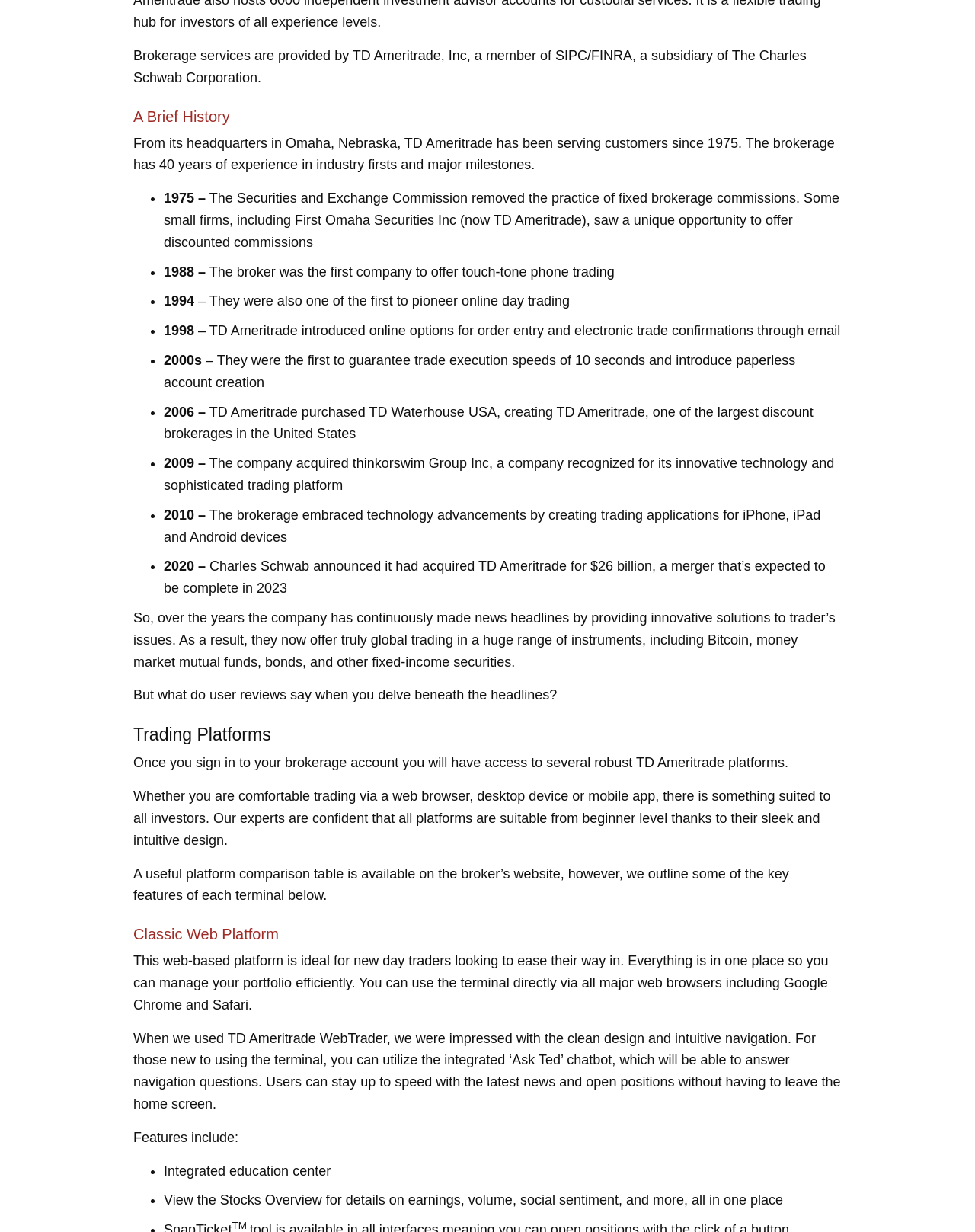Locate the bounding box coordinates of the element you need to click to accomplish the task described by this instruction: "Learn more about how we test".

[0.266, 0.696, 0.345, 0.708]